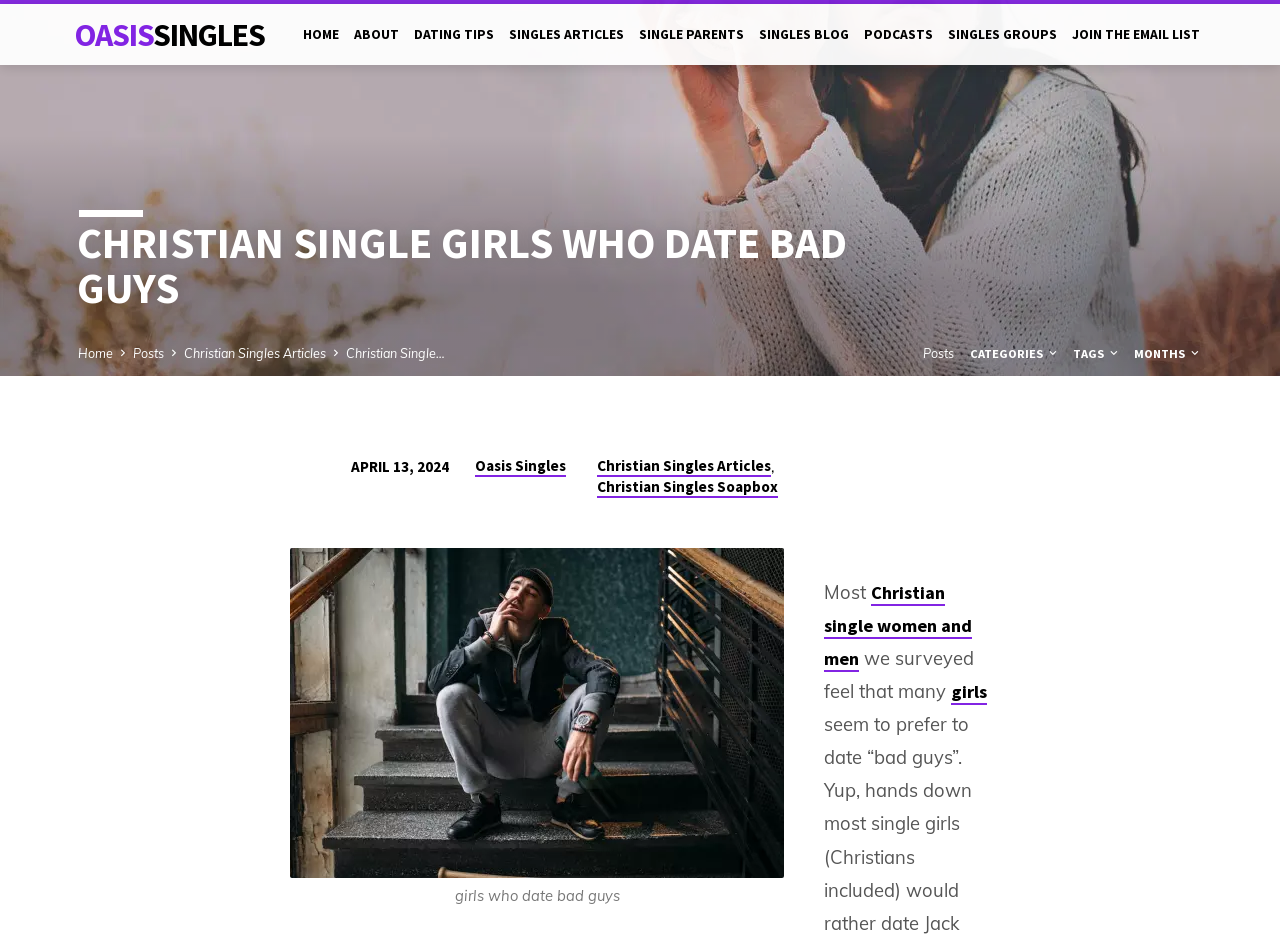Please provide the bounding box coordinate of the region that matches the element description: Christian Singles Soapbox. Coordinates should be in the format (top-left x, top-left y, bottom-right x, bottom-right y) and all values should be between 0 and 1.

[0.466, 0.506, 0.608, 0.528]